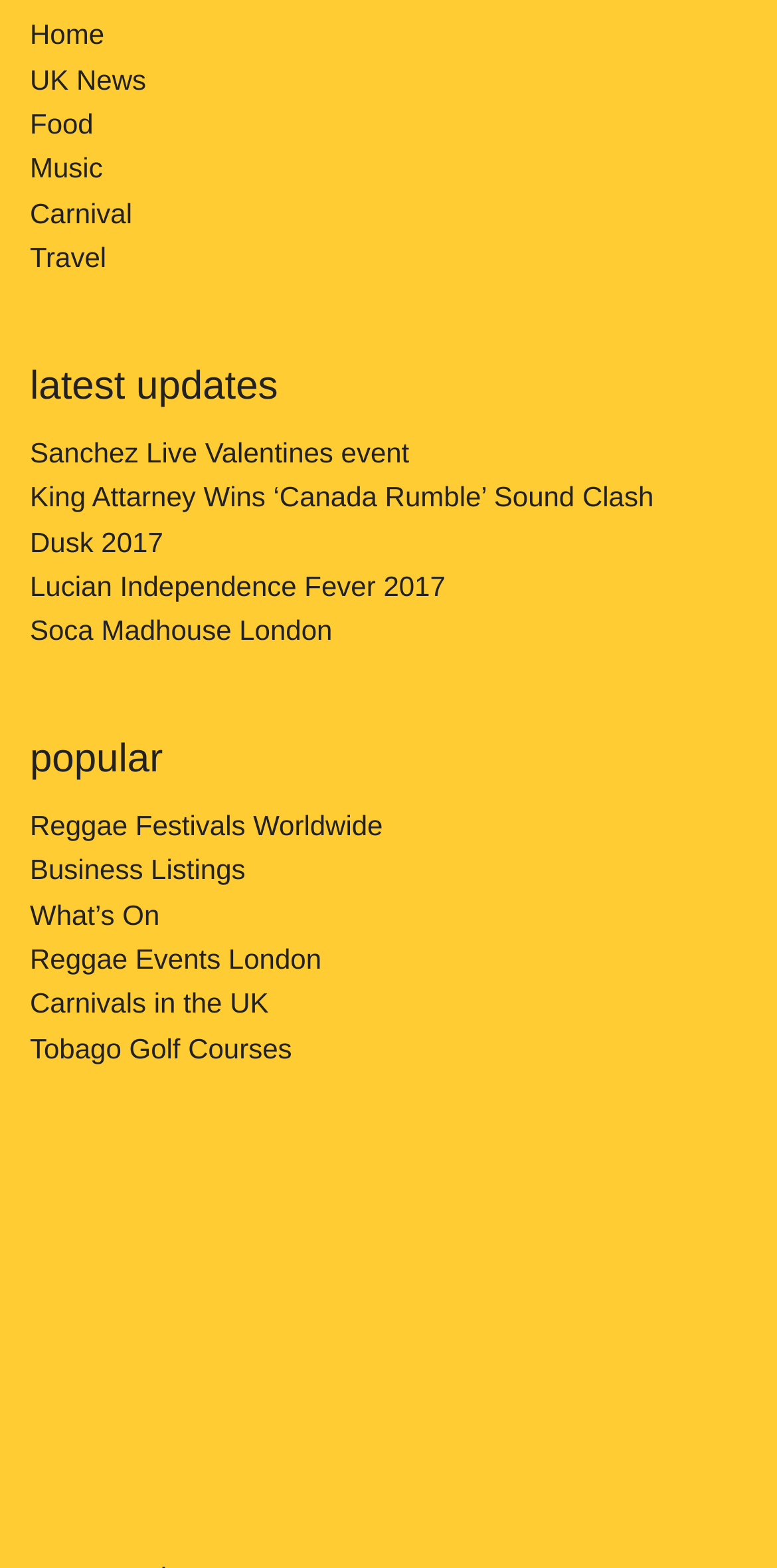Find and specify the bounding box coordinates that correspond to the clickable region for the instruction: "Explore 'Reggae Festivals Worldwide'".

[0.038, 0.516, 0.493, 0.536]